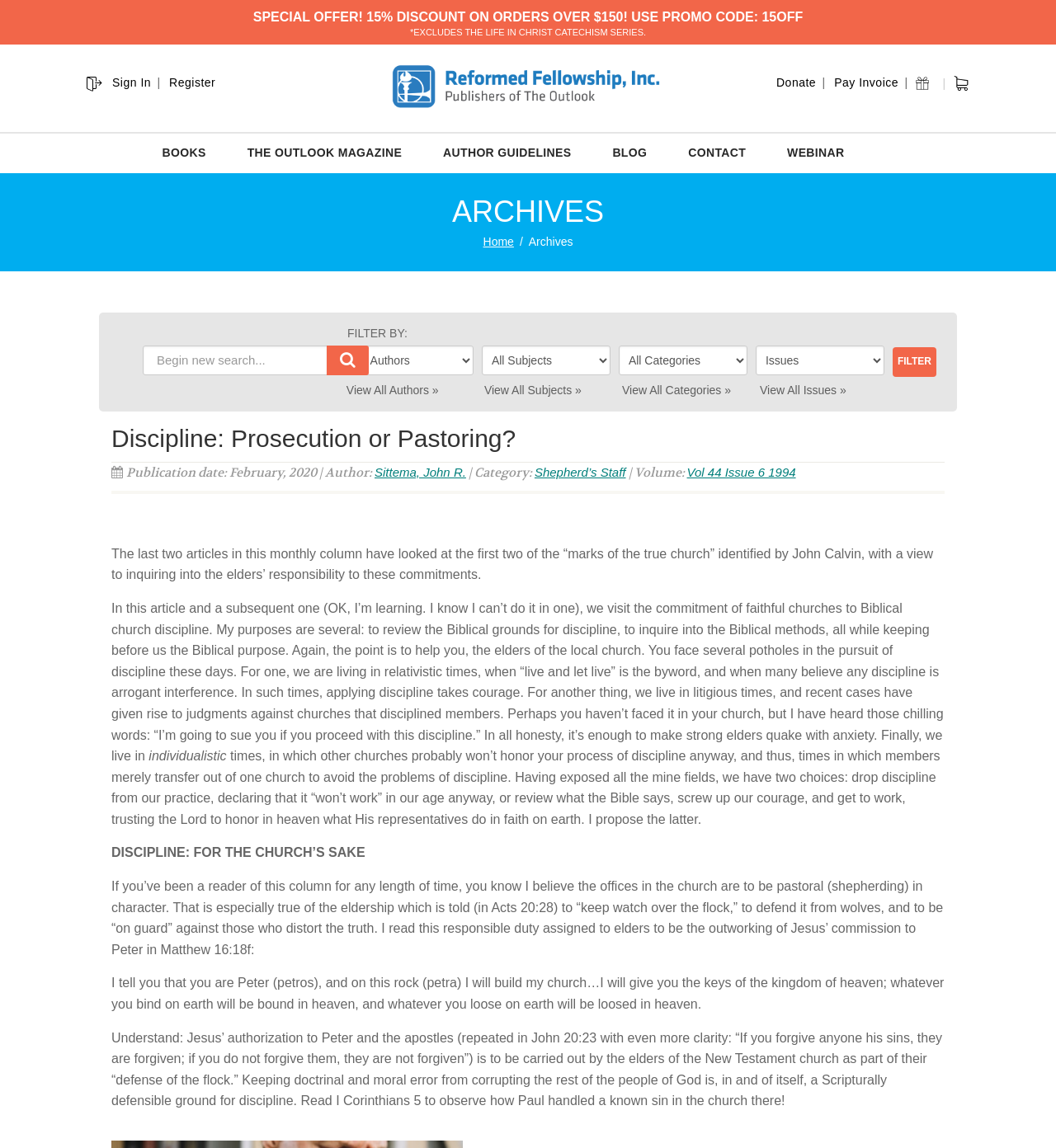Summarize the webpage with intricate details.

The webpage is an article from The Outlook Magazine, titled "Discipline: Prosecution or Pastoring?" with a publication date of February 2020. At the top of the page, there is a special offer announcement for a 15% discount on orders over $150, along with a logo and navigation links to sign in, register, donate, and pay invoices. 

Below the navigation links, there is a row of links to different sections of the website, including "BOOKS", "THE OUTLOOK MAGAZINE", "AUTHOR GUIDELINES", "BLOG", "CONTACT", and "WEBINAR". 

On the left side of the page, there is a section titled "ARCHIVES" with a search bar and filters to narrow down the search by author, subject, category, and issue. 

The main content of the article is divided into several sections. The first section introduces the topic of church discipline, discussing the importance of elders taking responsibility for this commitment. The article then delves into the Biblical grounds, methods, and purpose of discipline, highlighting the challenges that elders may face in today's relativistic and litigious times. 

Throughout the article, there are several subheadings, including "DISCIPLINE: FOR THE CHURCH'S SAKE", which further explore the role of elders in maintaining discipline within the church. The article concludes with a discussion on the Scriptural basis for discipline, citing examples from the Bible.